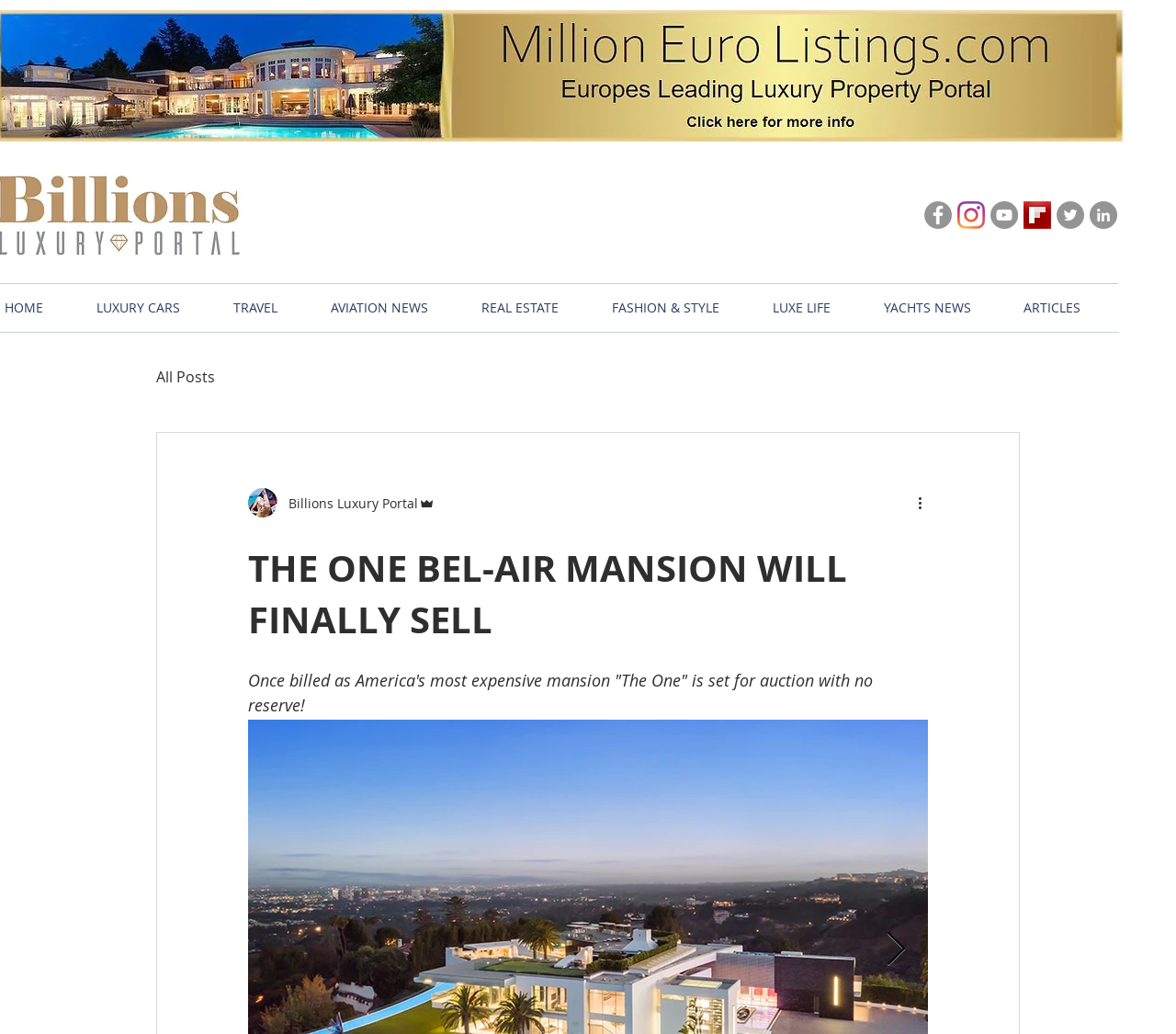Could you specify the bounding box coordinates for the clickable section to complete the following instruction: "View 'Celebrity Homes'"?

[0.467, 0.355, 0.565, 0.374]